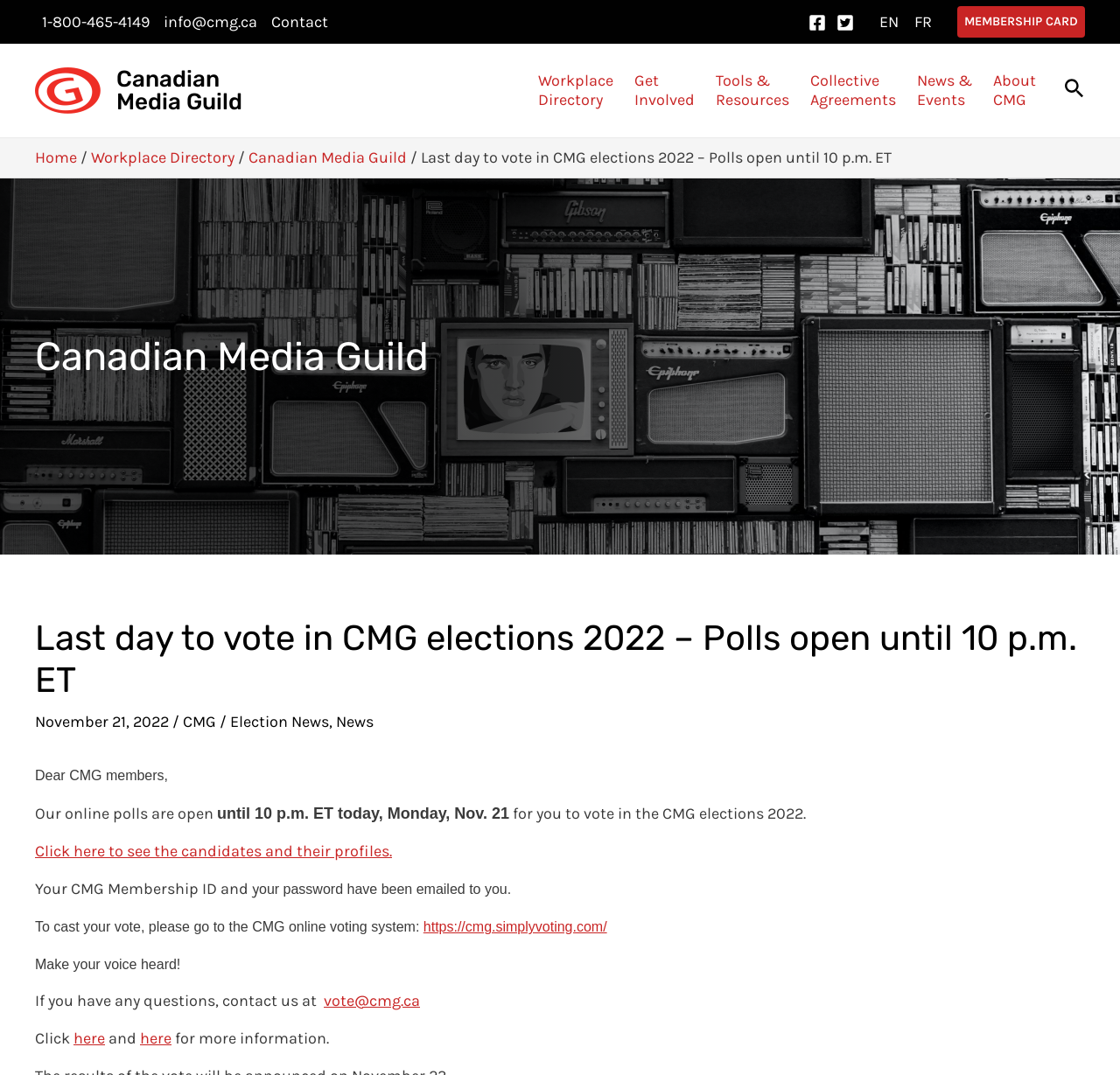Where can members find information about the candidates?
Based on the screenshot, provide your answer in one word or phrase.

Click here to see the candidates and their profiles